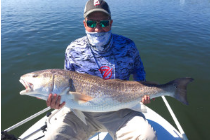Generate an elaborate description of what you see in the image.

A proud angler displays a sizeable redfish caught near Ponce Inlet, Florida. Wearing protective sunglasses and a face covering, the fisherman sits on a boat, showcasing the impressive catch, which exemplifies the vibrant local fishing scene. The calm waters reflect the blue sky, emphasizing the allure of fishing in this region. This image highlights the successful fishing experience and the bounty of big redfish in the area, particularly around the famed Mosquito Lagoon. Such catches have been common lately, making it an ideal time for fishing enthusiasts to plan their trips.